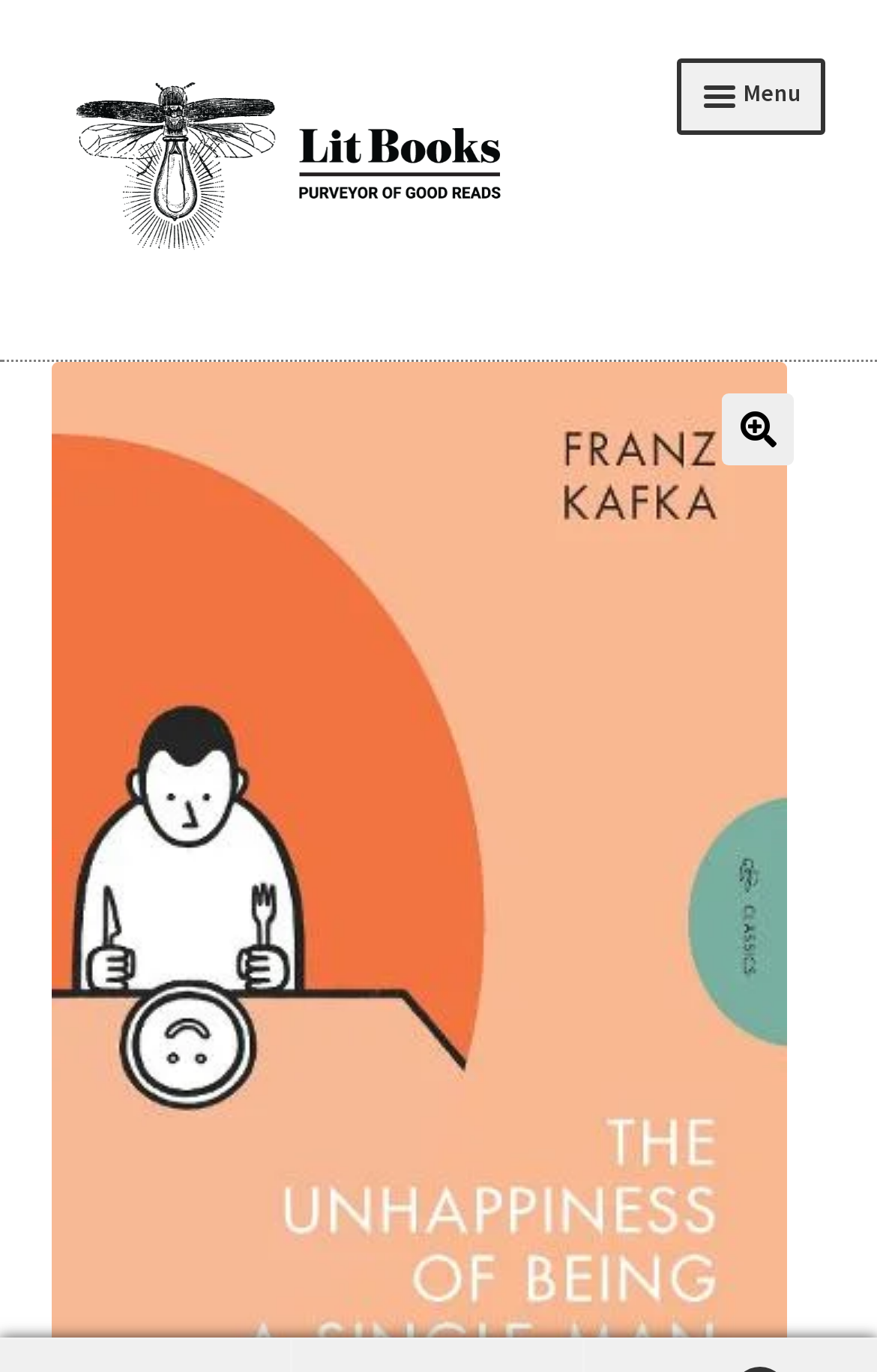Find and specify the bounding box coordinates that correspond to the clickable region for the instruction: "Go to the home page".

None